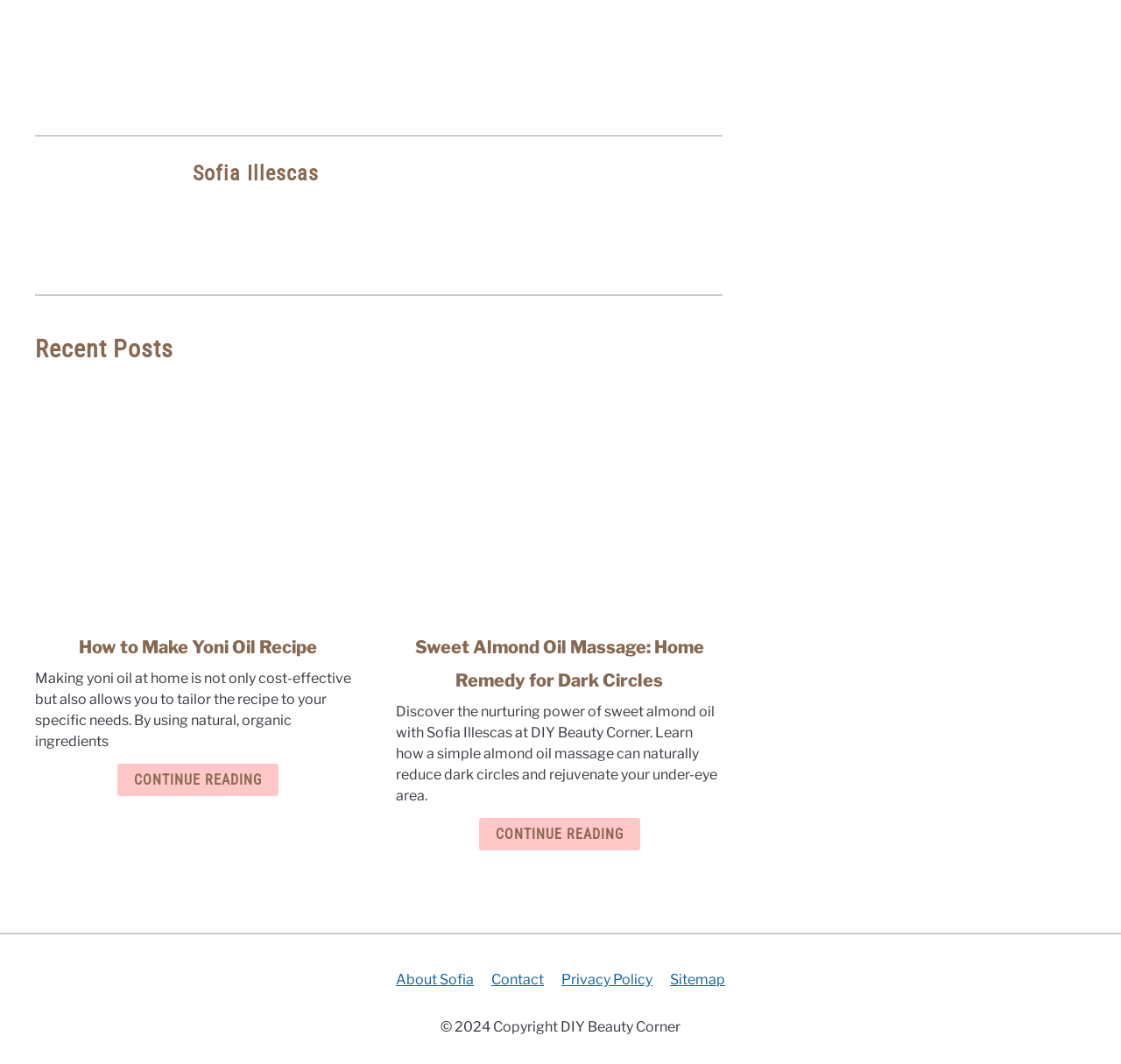Use a single word or phrase to answer this question: 
What is the copyright year of the website?

2024